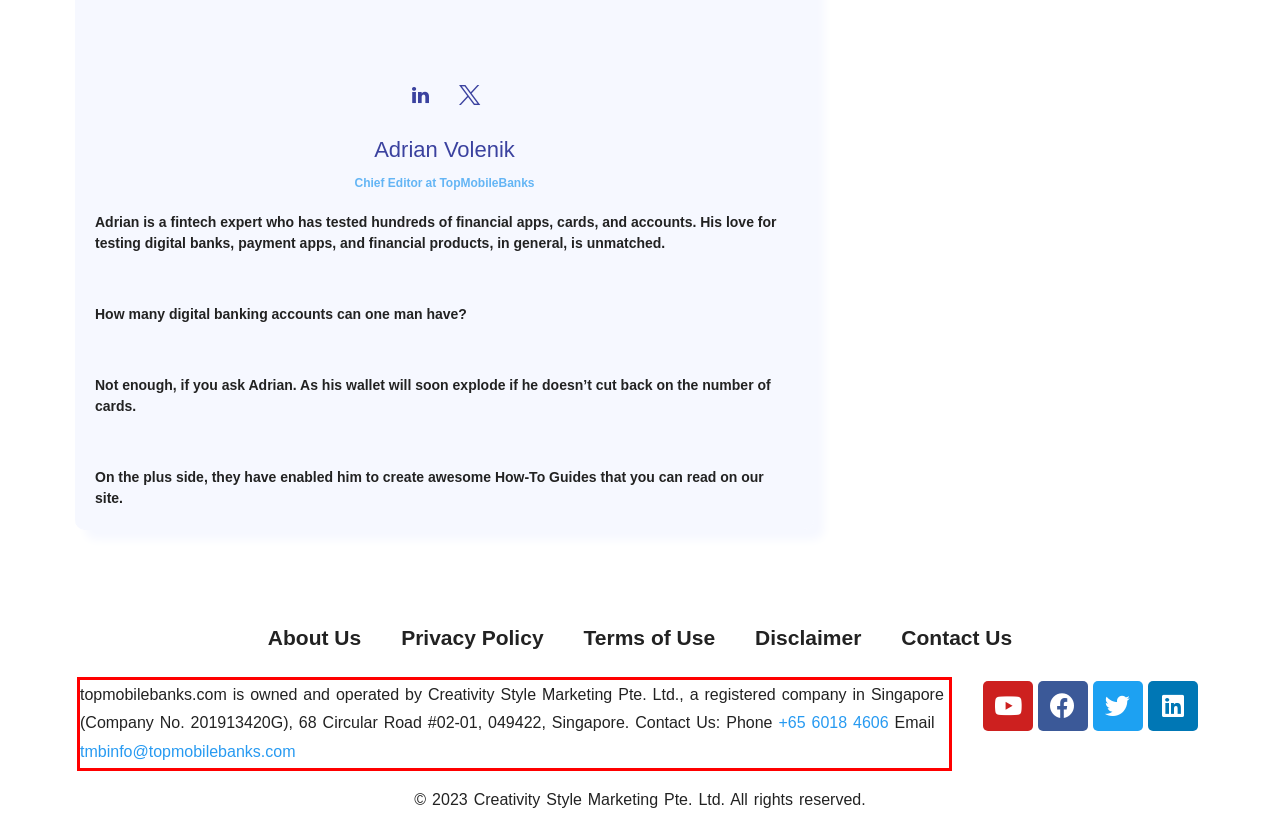Using the webpage screenshot, recognize and capture the text within the red bounding box.

topmobilebanks.com is owned and operated by Creativity Style Marketing Pte. Ltd., a registered company in Singapore (Company No. 201913420G), 68 Circular Road #02-01, 049422, Singapore. Contact Us: Phone +65 6018 4606 Email tmbinfo@topmobilebanks.com